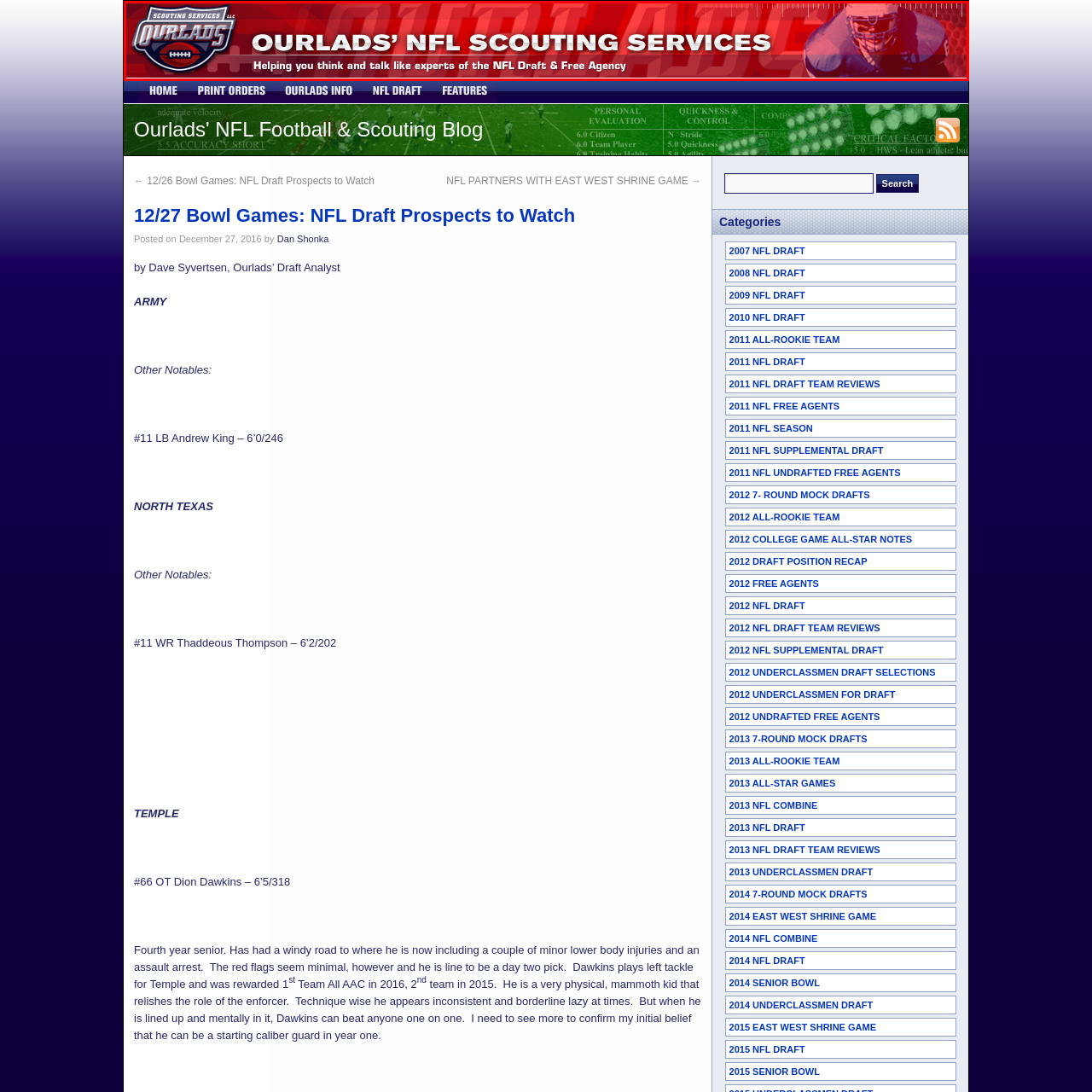Describe the features and objects visible in the red-framed section of the image in detail.

The image features a banner for Ourlads' NFL Scouting Services, prominently displaying the company's name in bold, white letters against a vibrant red background. The design incorporates sports-themed elements, including a football graphic and outlines that suggest motion and energy, emphasizing the dynamic nature of the NFL Draft and free agency. The tagline, "Helping you think and talk like experts of the NFL Draft & Free Agency," underscores the service's focus on providing expert insights and information for fans and analysts alike. This visually engaging banner captures the essence of NFL scouting and the excitement surrounding the draft process.